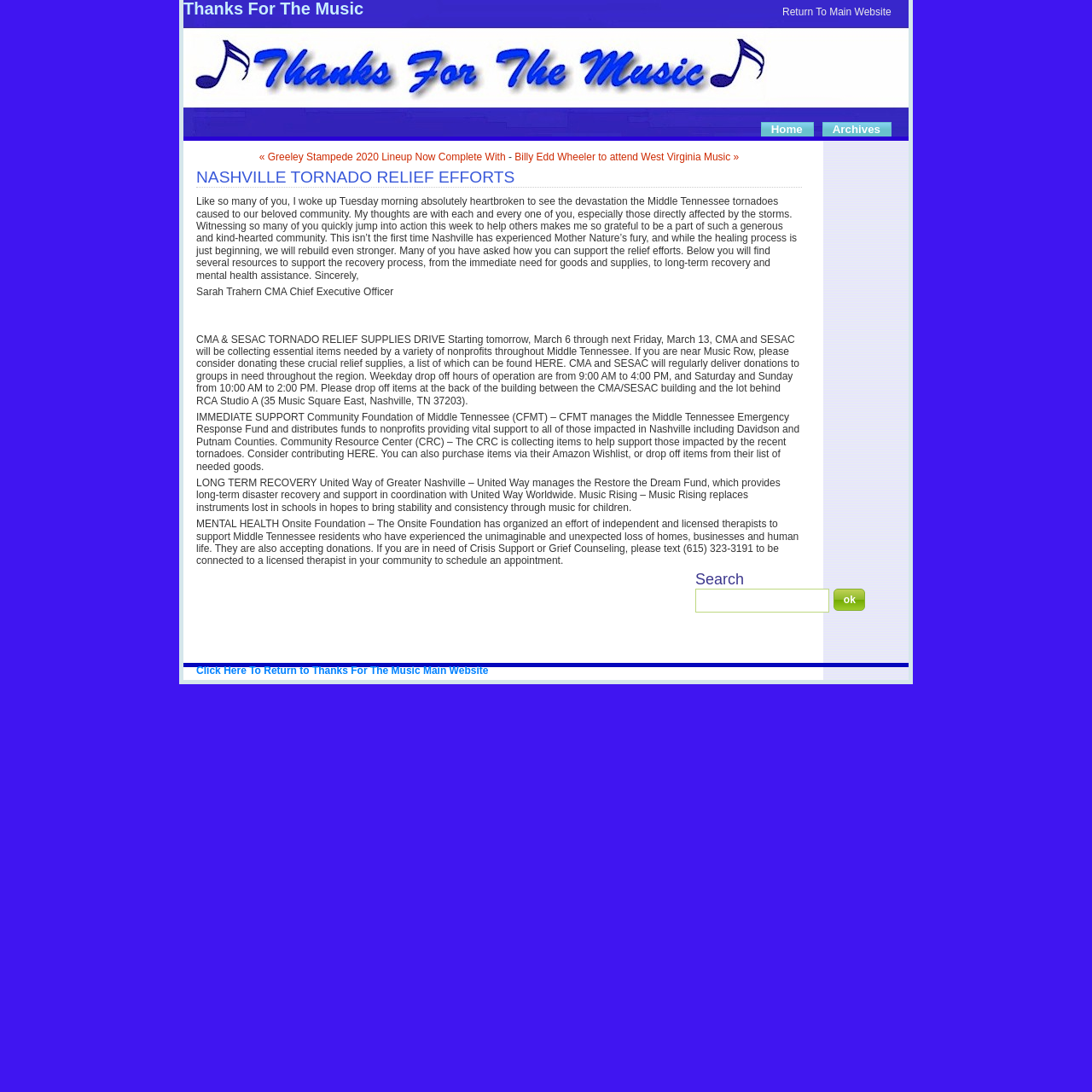Please locate the bounding box coordinates of the element that needs to be clicked to achieve the following instruction: "Return to main website". The coordinates should be four float numbers between 0 and 1, i.e., [left, top, right, bottom].

[0.716, 0.005, 0.816, 0.016]